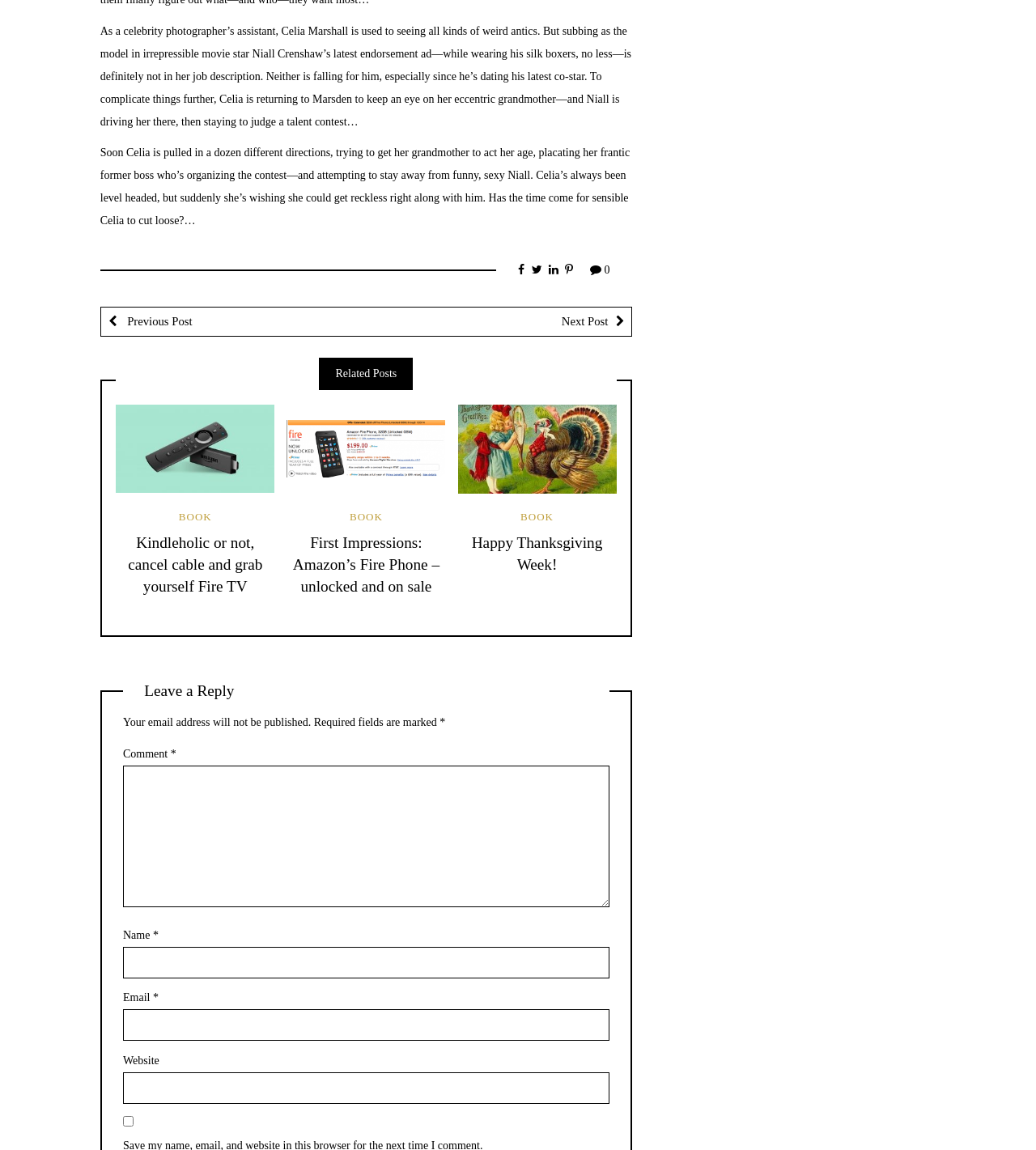What is the name of the celebrity mentioned in the text?
Based on the image, give a concise answer in the form of a single word or short phrase.

Niall Crenshaw